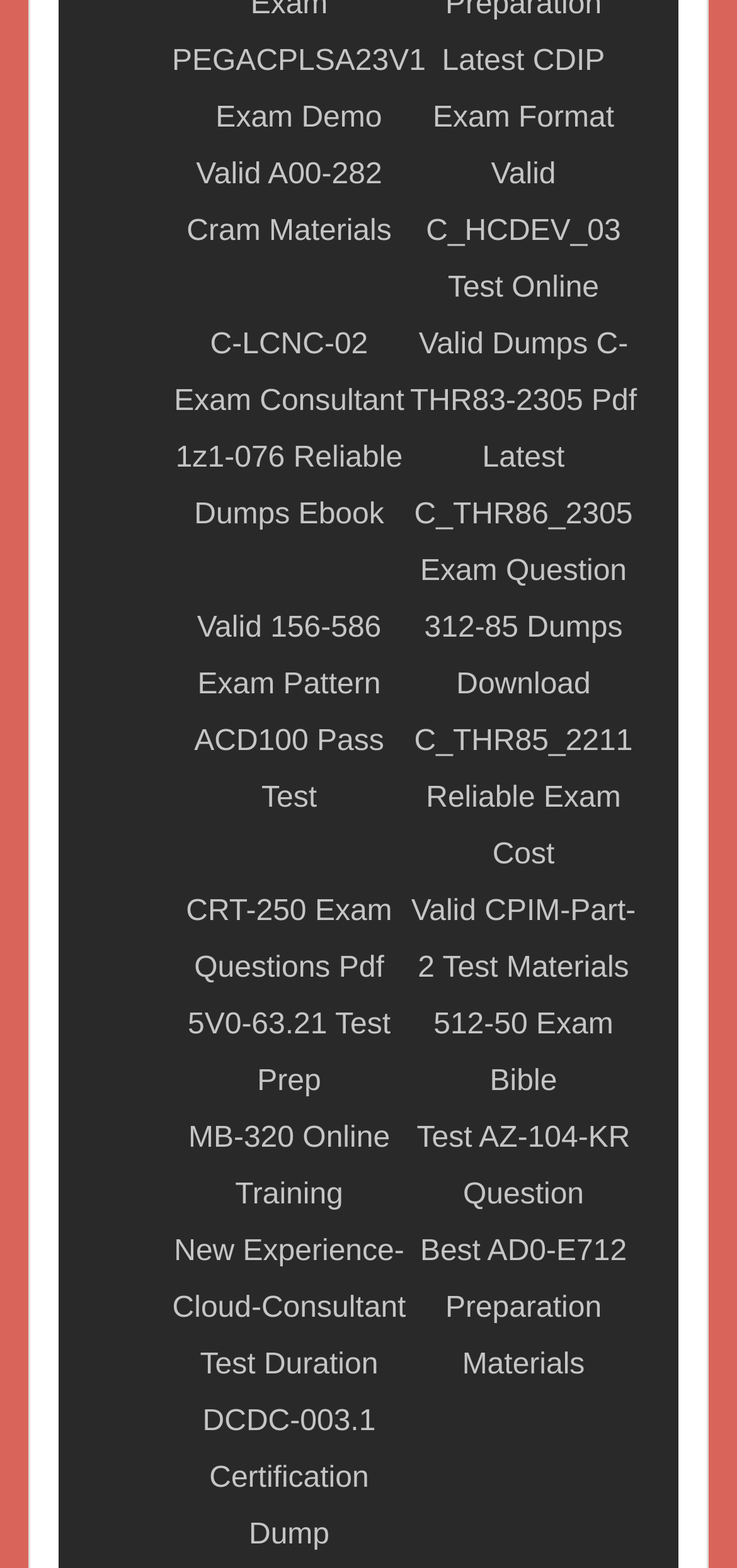Are all exam demos from the same provider?
Carefully analyze the image and provide a thorough answer to the question.

I examined the links on the webpage, and the exam demos appear to be from different providers, as the names and descriptions are unique and do not suggest a single provider.